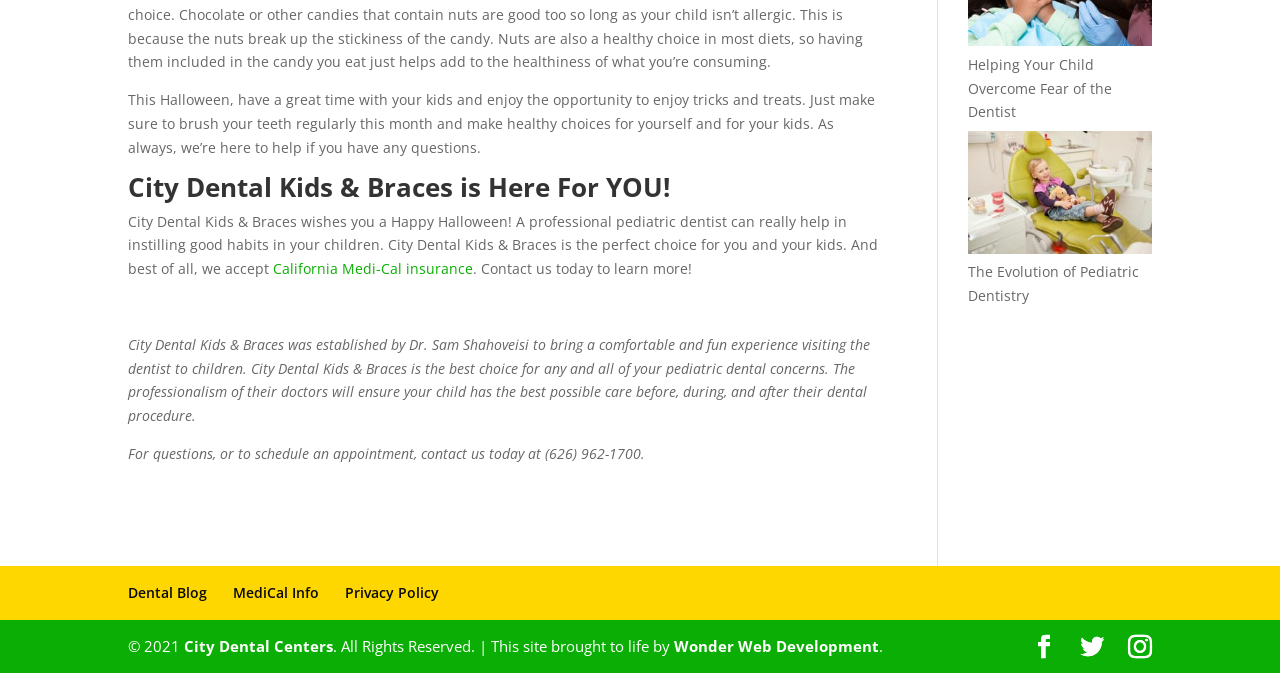Using the information in the image, give a detailed answer to the following question: Who is the founder of the clinic?

The founder of the clinic can be found in the static text element with the text 'City Dental Kids & Braces was established by Dr. Sam Shahoveisi...' which is located in the middle of the webpage.